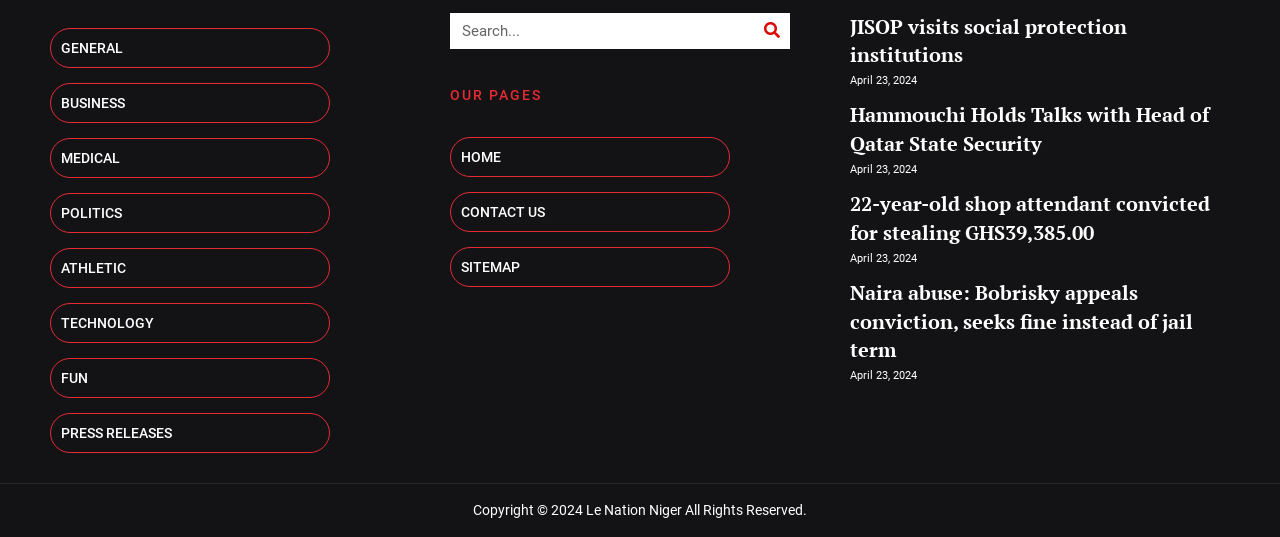Respond to the question below with a single word or phrase:
What is the copyright year of the website?

2024